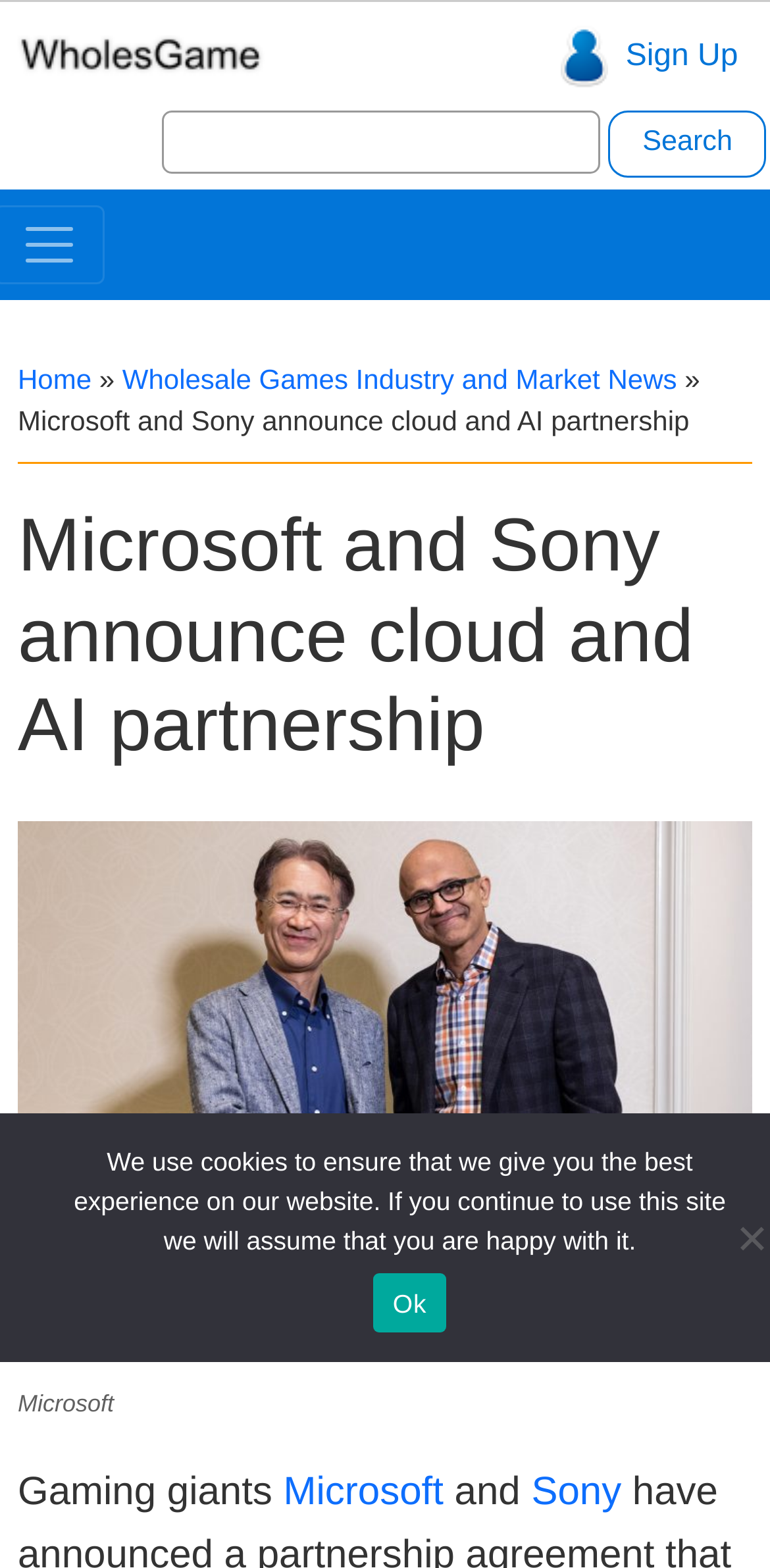What is the source of the image of Kenichiro Yoshida and Satya Nadella?
Provide a detailed and well-explained answer to the question.

The image of Kenichiro Yoshida, Sony's representative, and Satya Nadella, Microsoft's representative, is sourced from Microsoft, indicating that the image is provided by Microsoft.